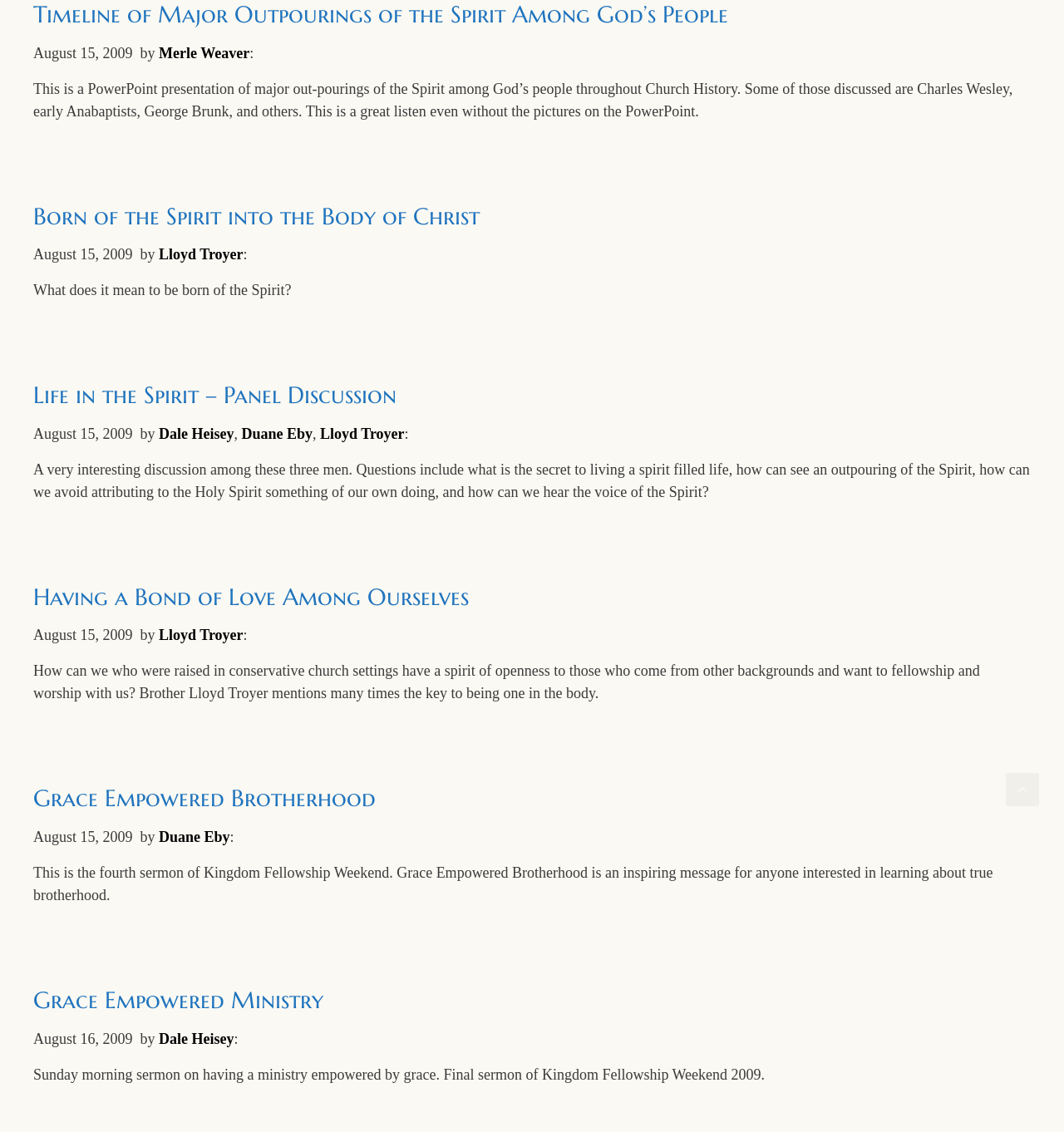Find the bounding box coordinates for the area that should be clicked to accomplish the instruction: "Click the link to view the 'Life in the Spirit – Panel Discussion' presentation".

[0.031, 0.337, 0.373, 0.362]